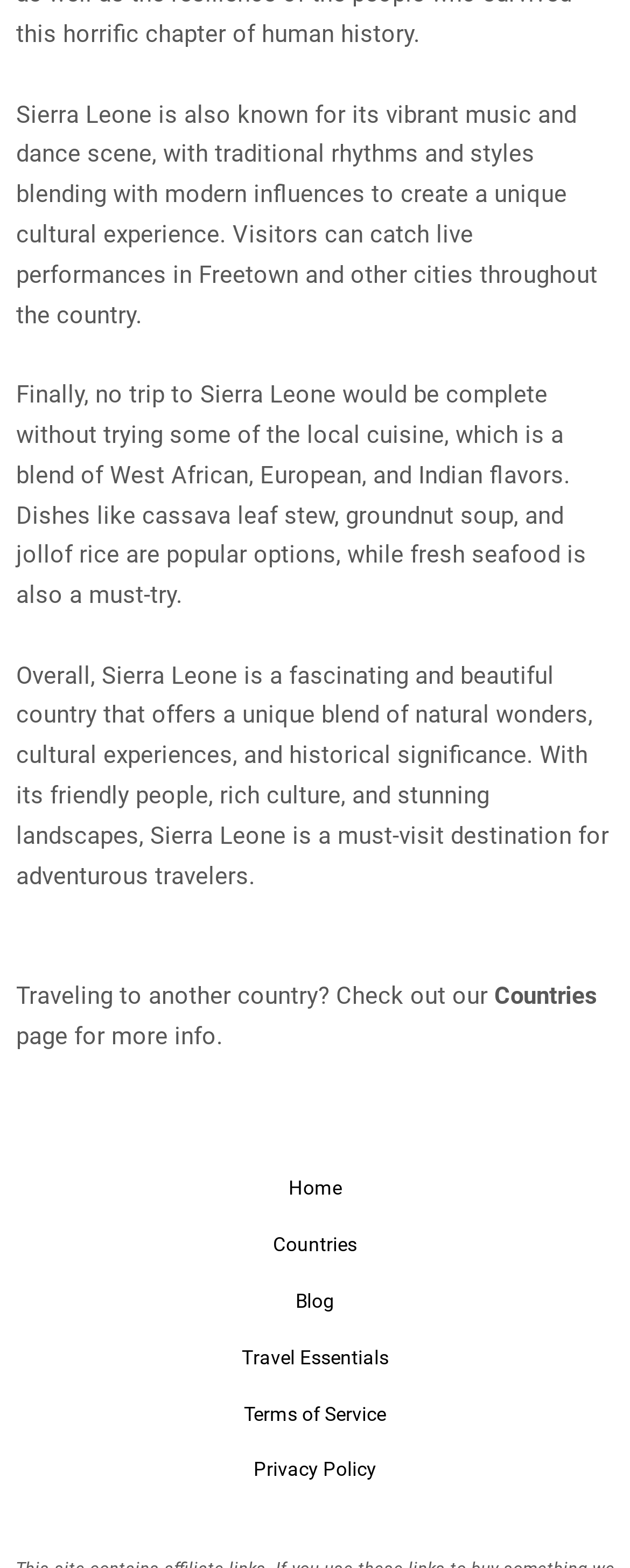Please provide the bounding box coordinates for the UI element as described: "Home". The coordinates must be four floats between 0 and 1, represented as [left, top, right, bottom].

[0.406, 0.746, 0.594, 0.782]